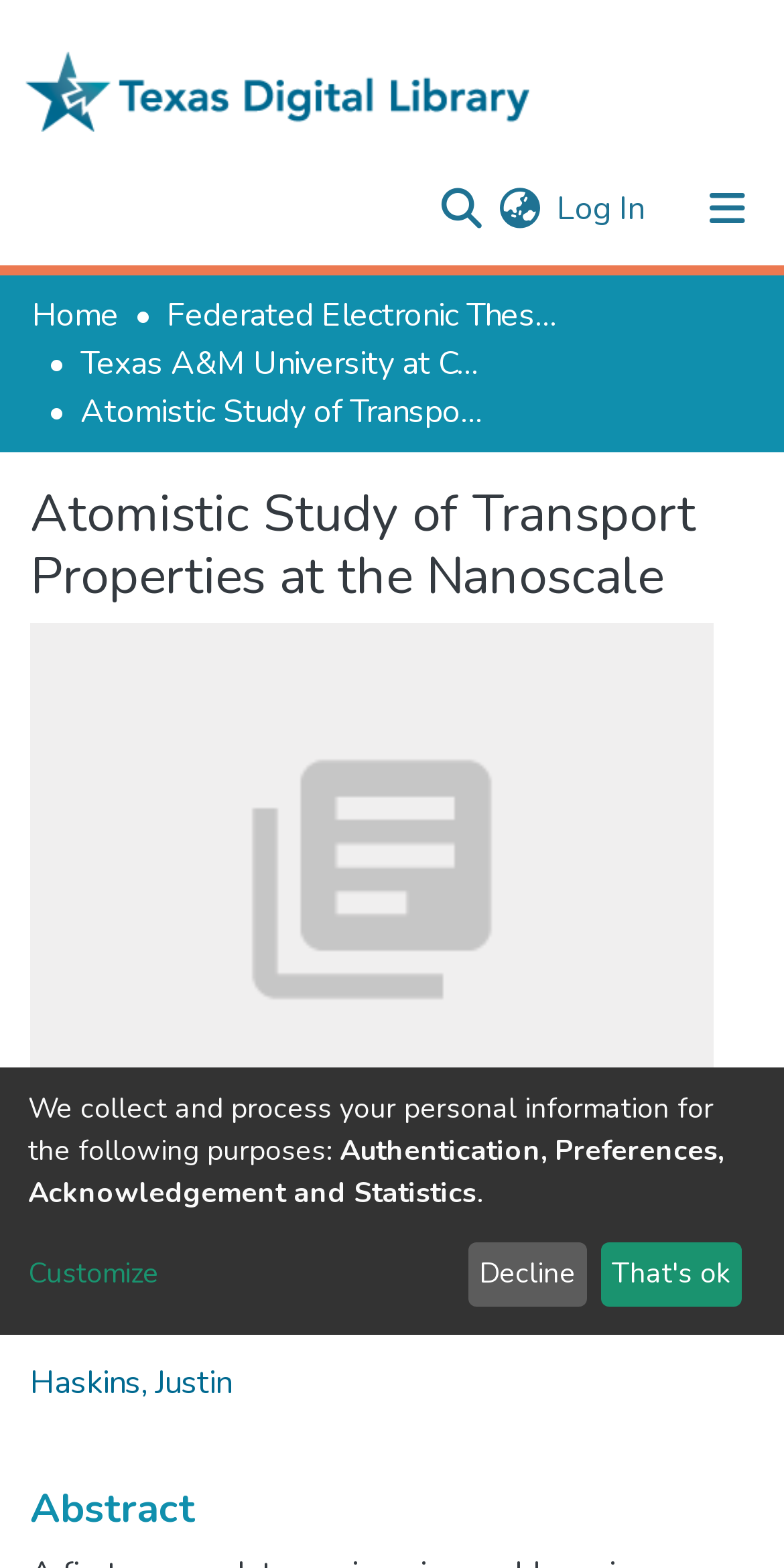Answer the following query concisely with a single word or phrase:
What is the date of the study?

2013-01-11